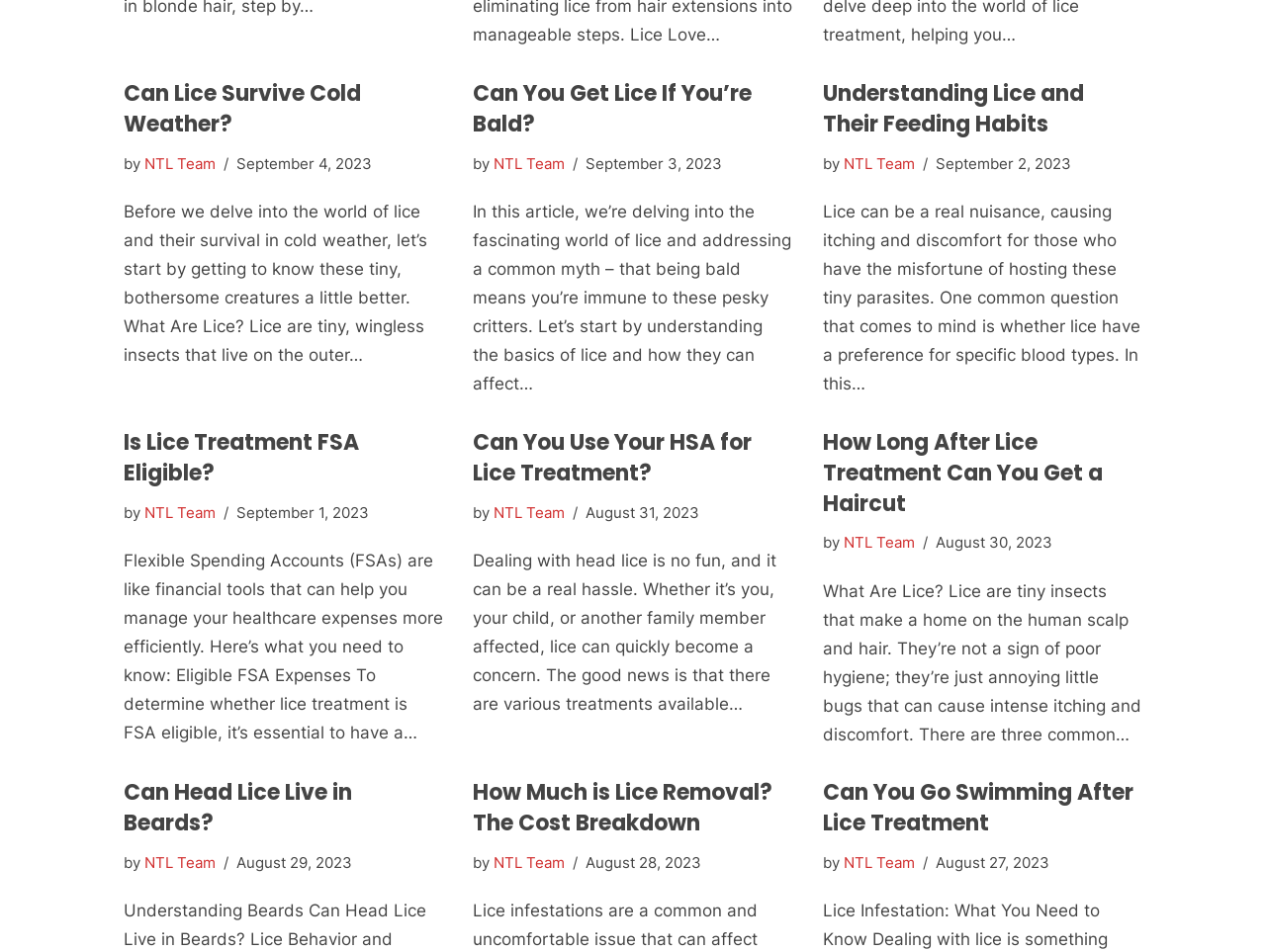What is the most recent publication date of an article on this webpage?
Using the visual information, respond with a single word or phrase.

September 4, 2023